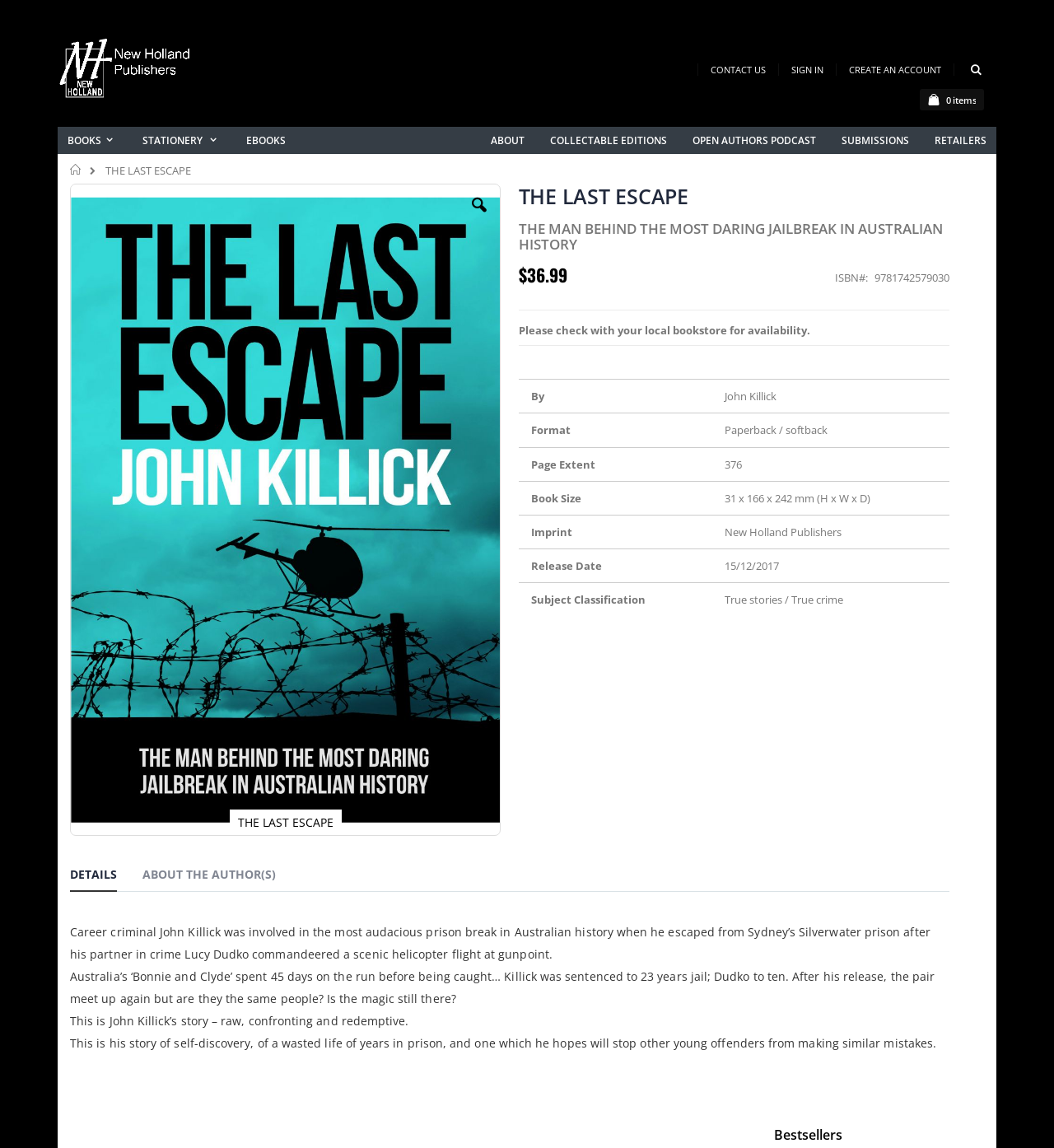Please identify the bounding box coordinates of where to click in order to follow the instruction: "Click on the 'BOOKS' tab".

[0.055, 0.111, 0.123, 0.134]